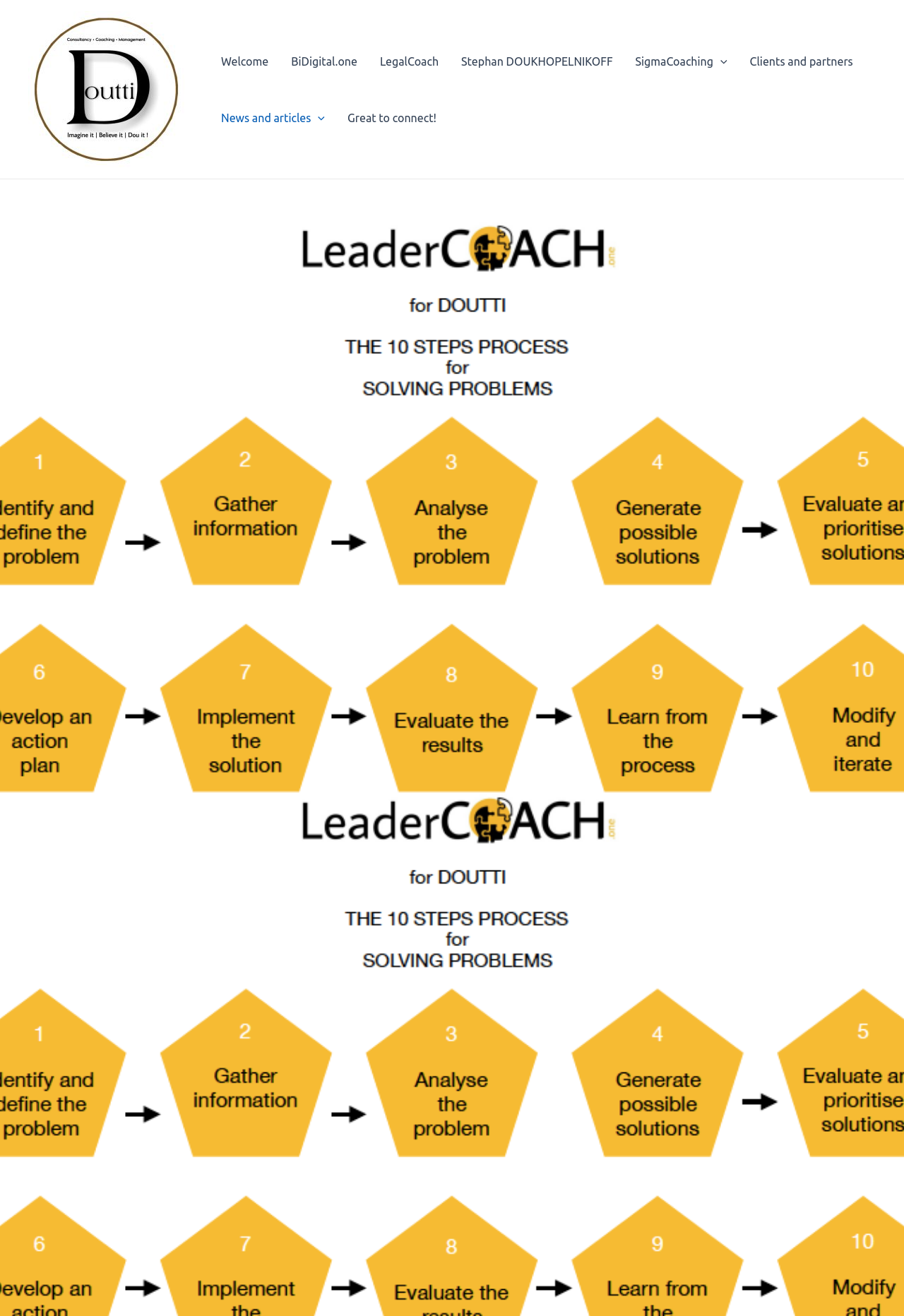Extract the text of the main heading from the webpage.

The 10-step process that great problem solvers follow to solve problems.